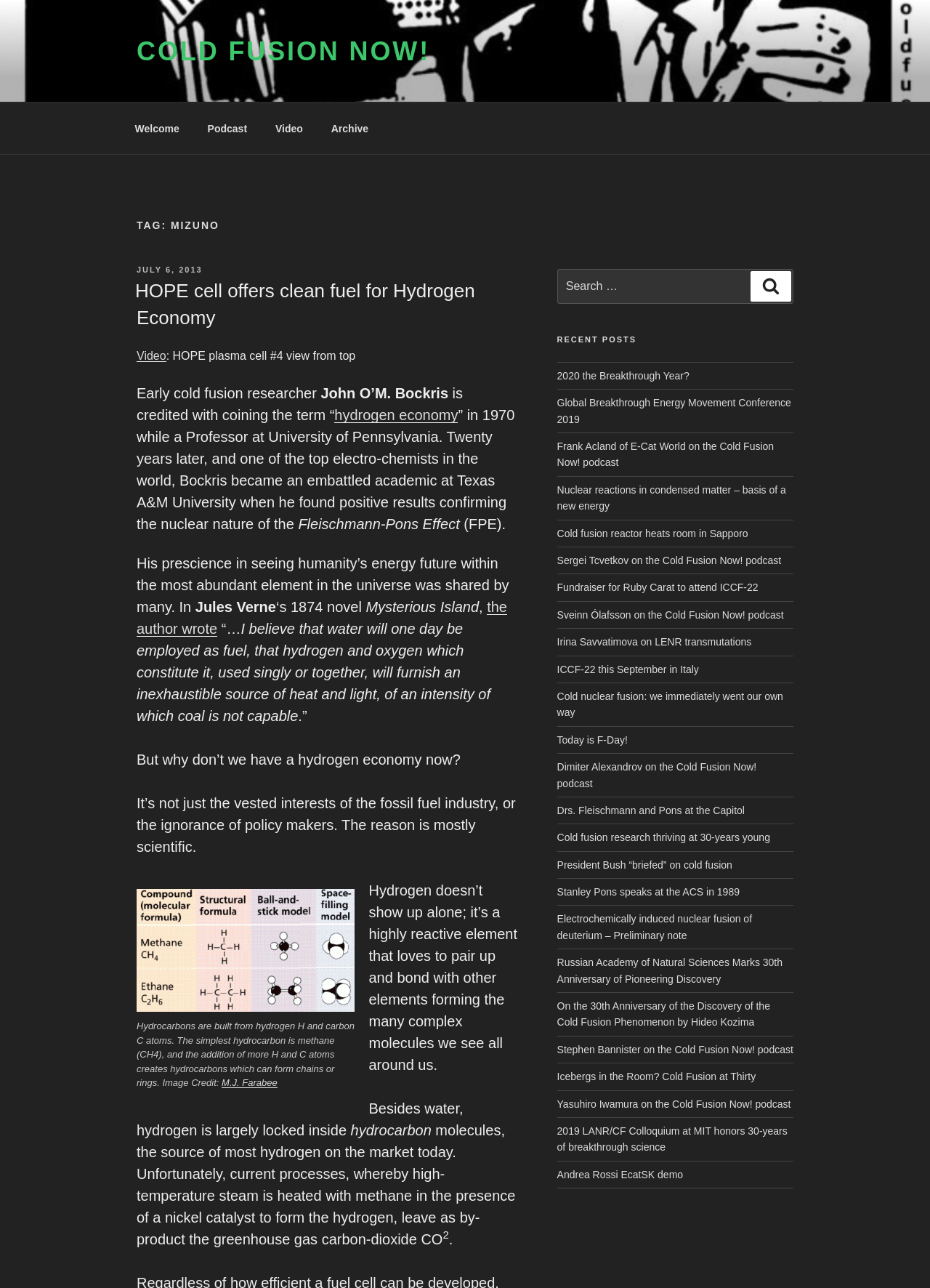What is the name of the podcast mentioned in the blog sidebar?
Give a detailed response to the question by analyzing the screenshot.

The blog sidebar lists several recent posts, including some that mention the Cold Fusion Now! podcast, indicating that it is a podcast related to the topic of cold fusion and hydrogen energy.